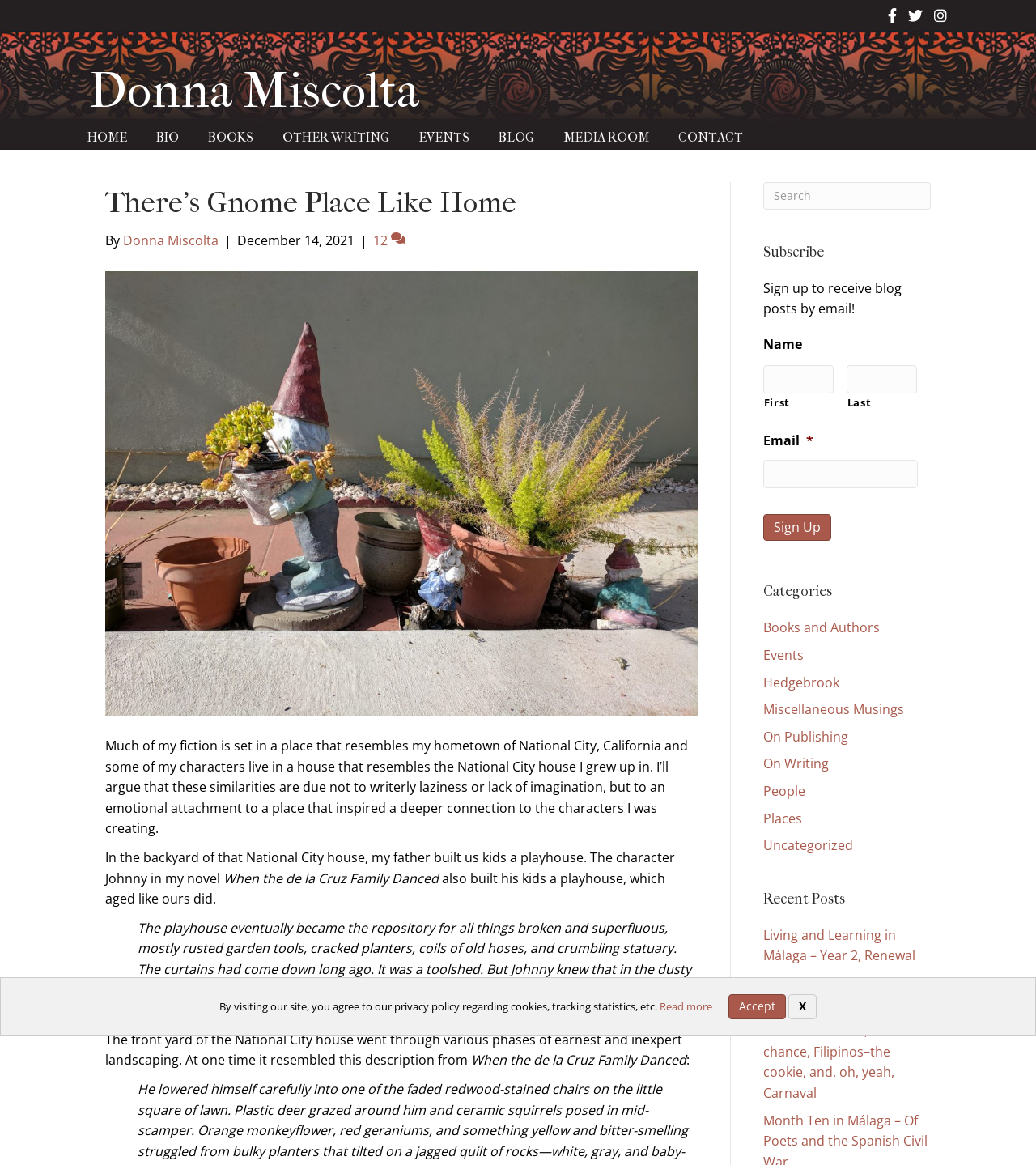Determine the bounding box coordinates for the clickable element required to fulfill the instruction: "Read more about 'When the de la Cruz Family Danced'". Provide the coordinates as four float numbers between 0 and 1, i.e., [left, top, right, bottom].

[0.455, 0.902, 0.662, 0.918]